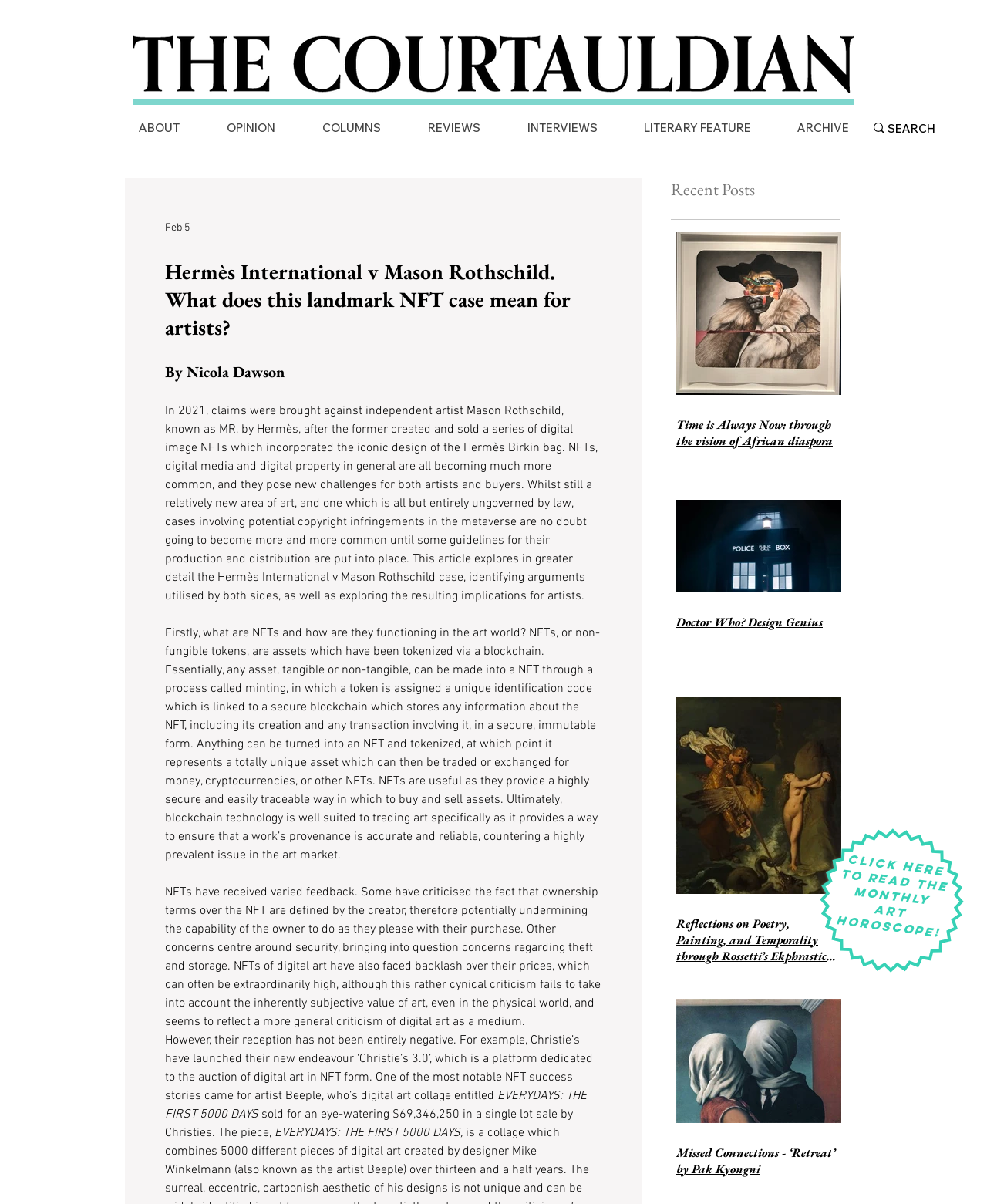What is the author of the article?
Look at the image and answer the question using a single word or phrase.

Nicola Dawson